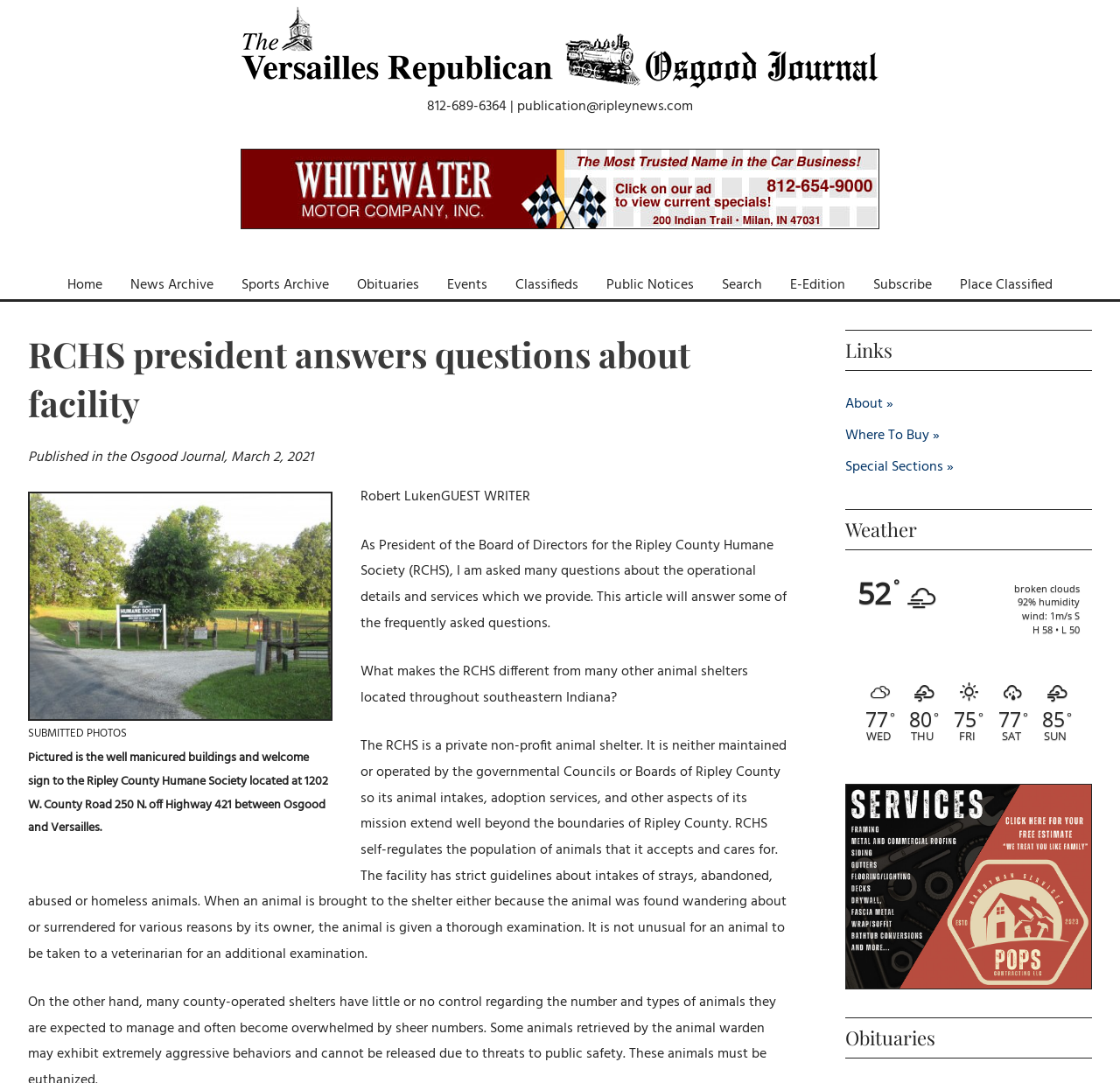Using the provided element description: "Where To Buy", identify the bounding box coordinates. The coordinates should be four floats between 0 and 1 in the order [left, top, right, bottom].

[0.755, 0.392, 0.839, 0.413]